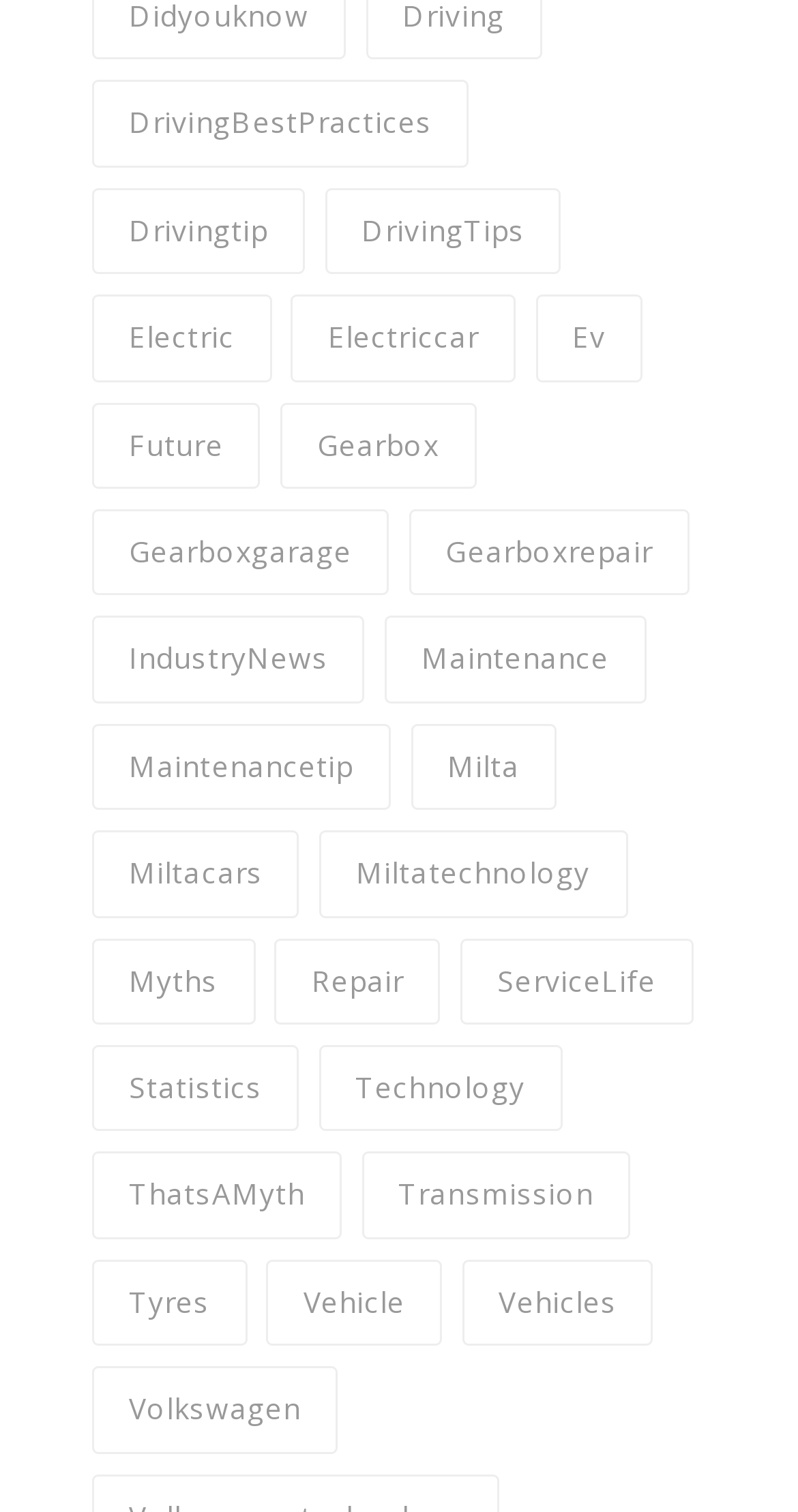Give a one-word or phrase response to the following question: How many links are on this webpage?

340